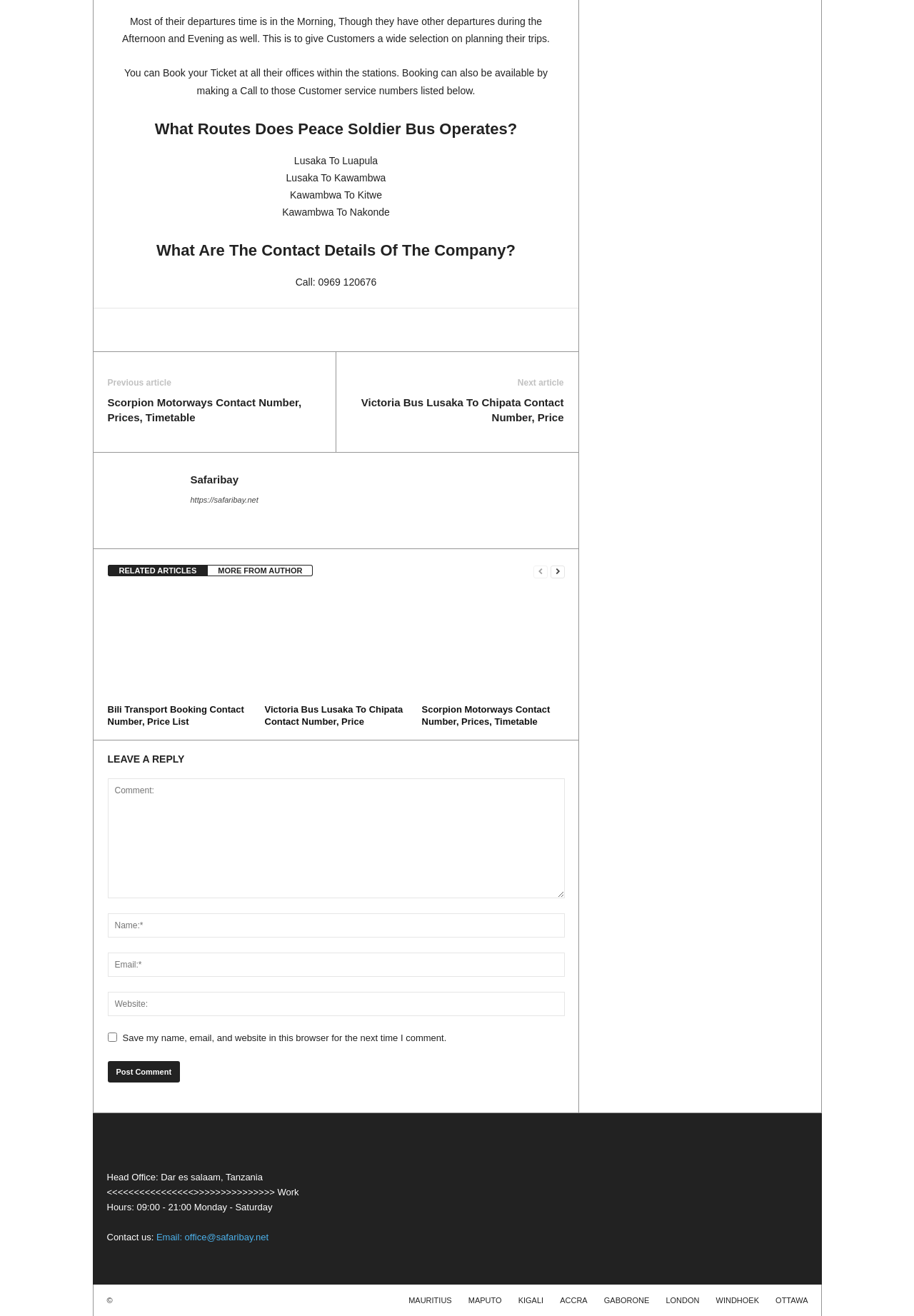Provide the bounding box coordinates of the HTML element described by the text: "GABORONE".

[0.653, 0.985, 0.718, 0.991]